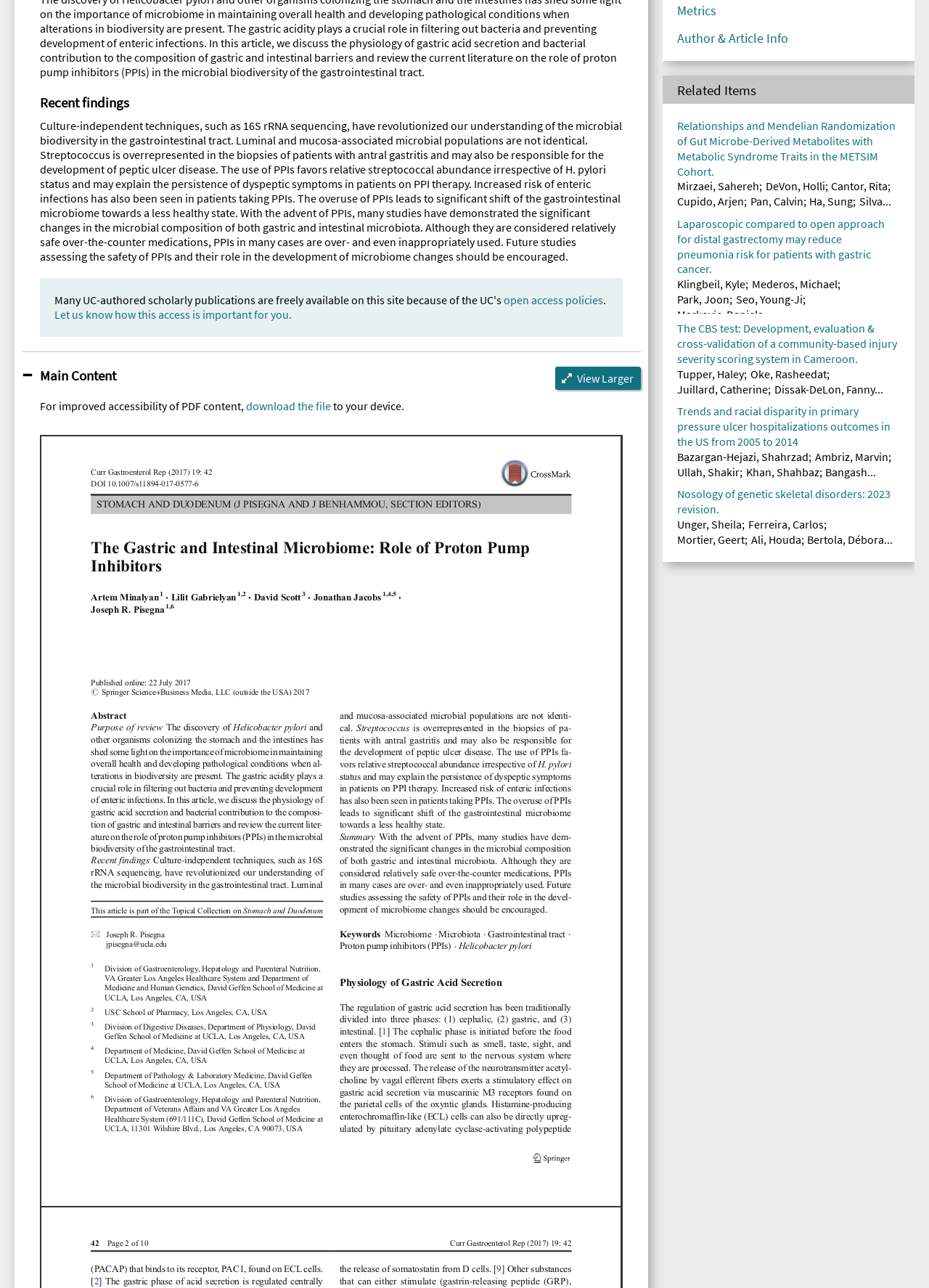Based on the element description Author & Article Info, identify the bounding box coordinates for the UI element. The coordinates should be in the format (top-left x, top-left y, bottom-right x, bottom-right y) and within the 0 to 1 range.

[0.729, 0.024, 0.848, 0.036]